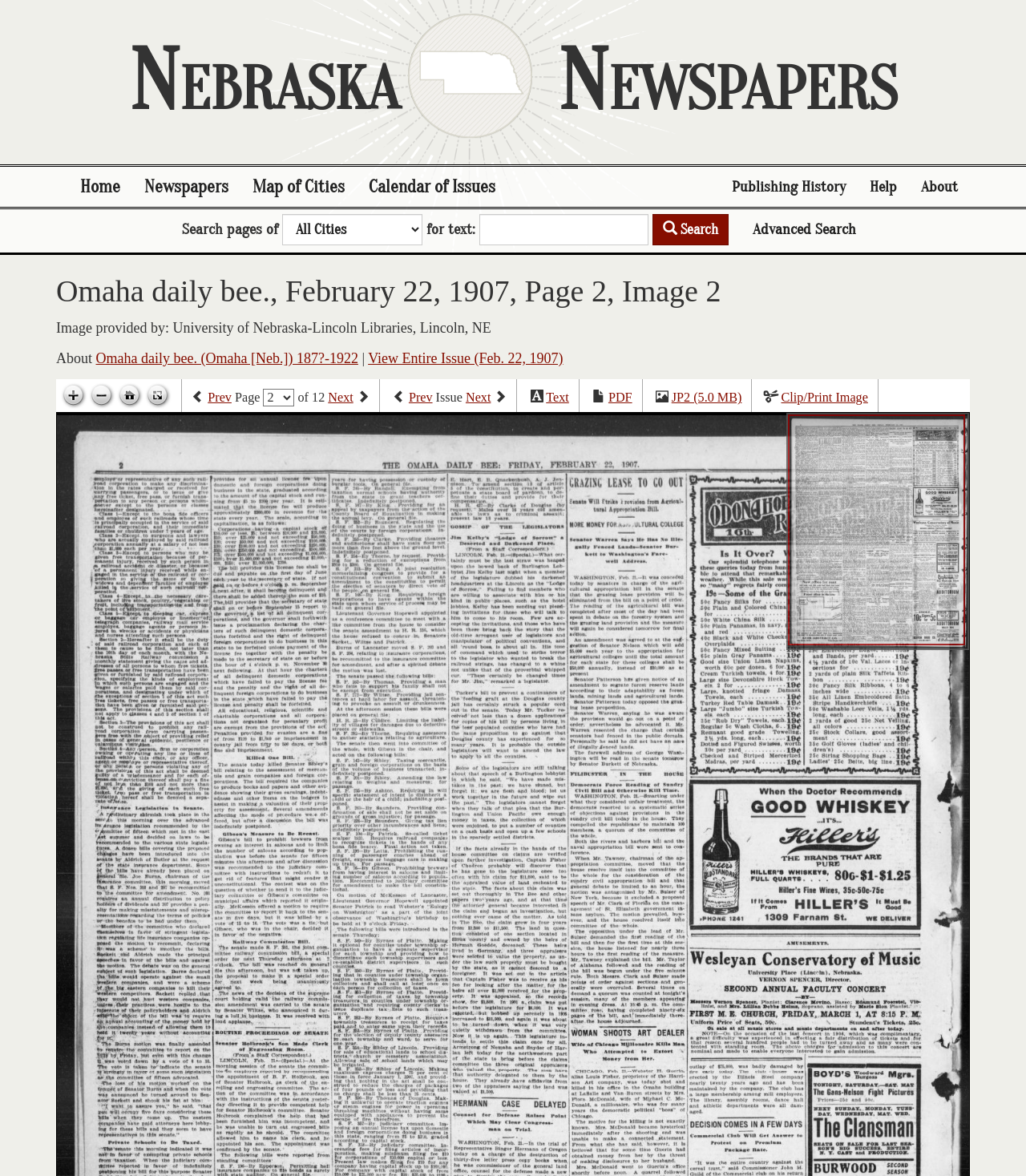Using the information in the image, give a comprehensive answer to the question: 
What is the date of the newspaper issue?

The date of the newspaper issue can be found in the heading 'Omaha daily bee., February 22, 1907, Page 2, Image 2' which is located at the top of the webpage.